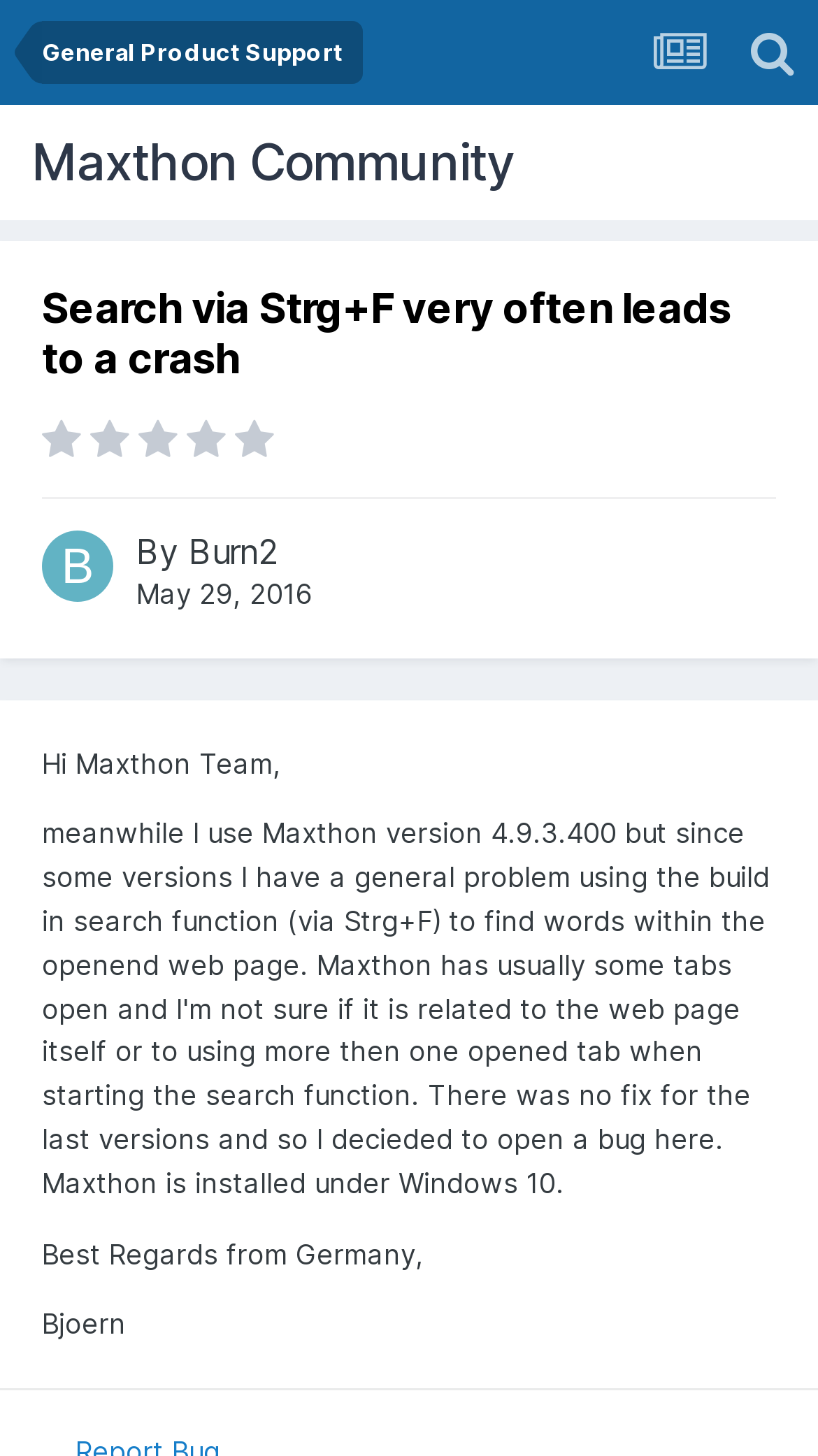Identify the bounding box of the HTML element described here: "Burn2". Provide the coordinates as four float numbers between 0 and 1: [left, top, right, bottom].

[0.615, 0.118, 0.723, 0.141]